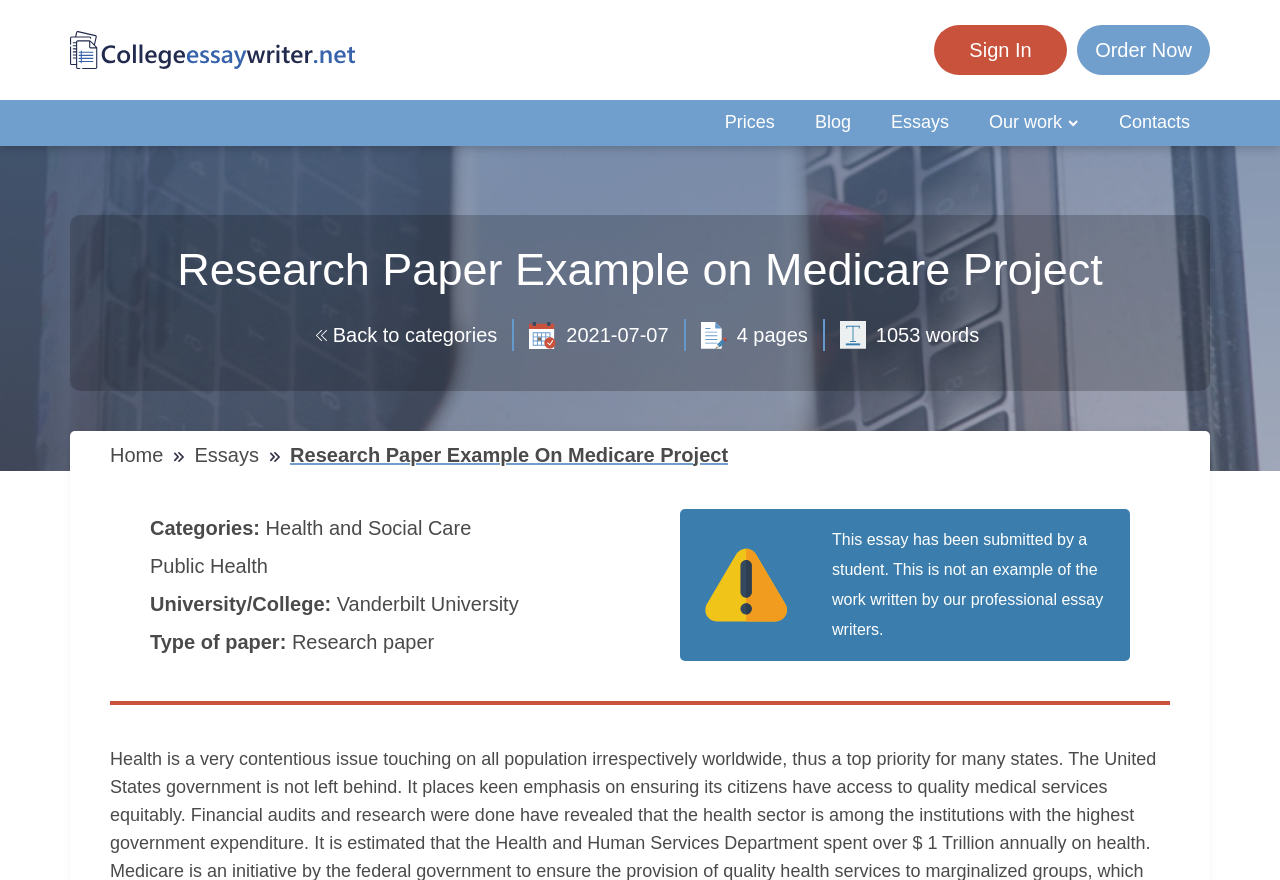What type of paper is the research paper example?
From the details in the image, provide a complete and detailed answer to the question.

The type of paper can be found in the static text element, which says 'Type of paper: Research paper'.